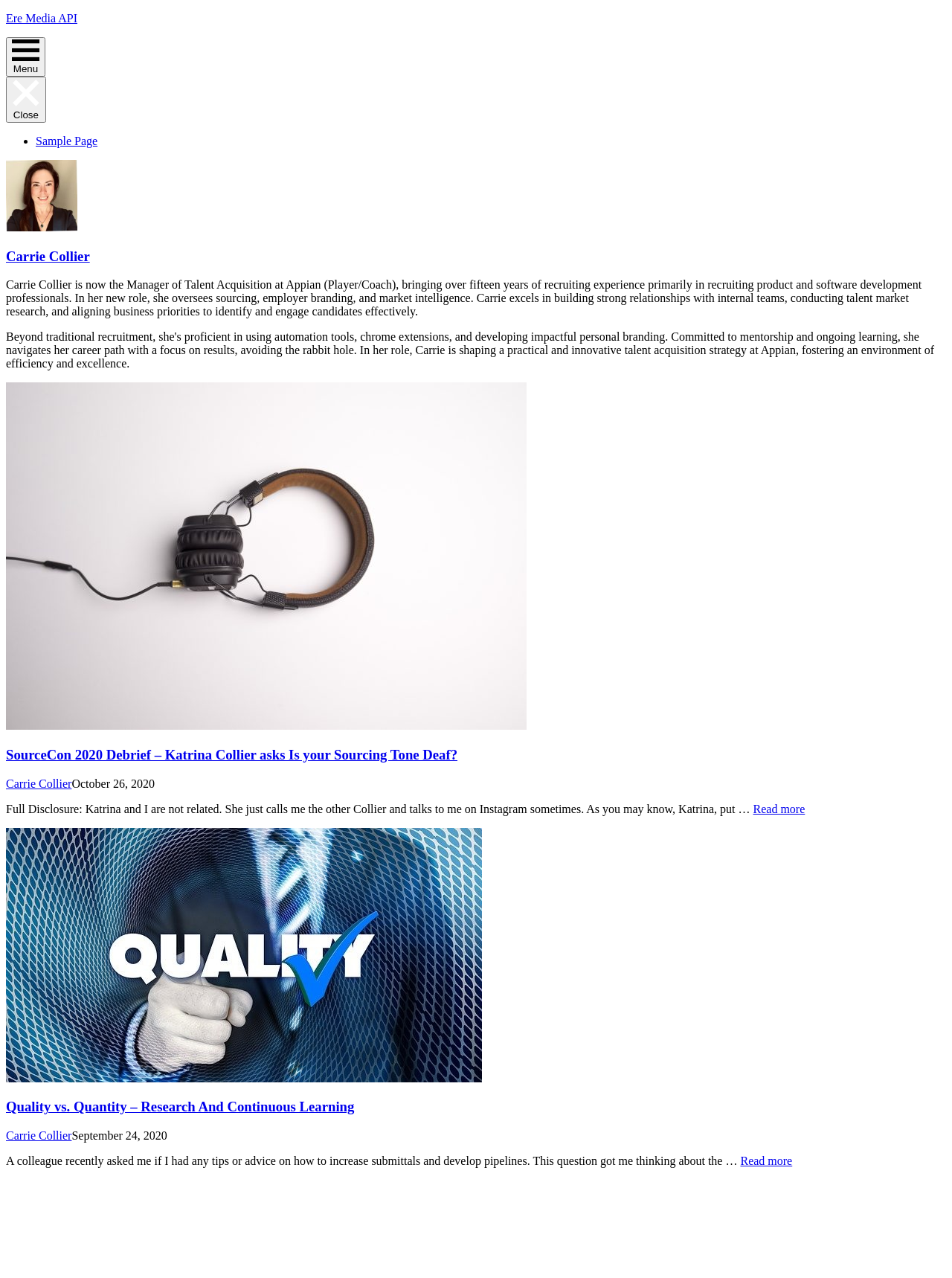Using the provided description Sample Page, find the bounding box coordinates for the UI element. Provide the coordinates in (top-left x, top-left y, bottom-right x, bottom-right y) format, ensuring all values are between 0 and 1.

[0.038, 0.105, 0.102, 0.115]